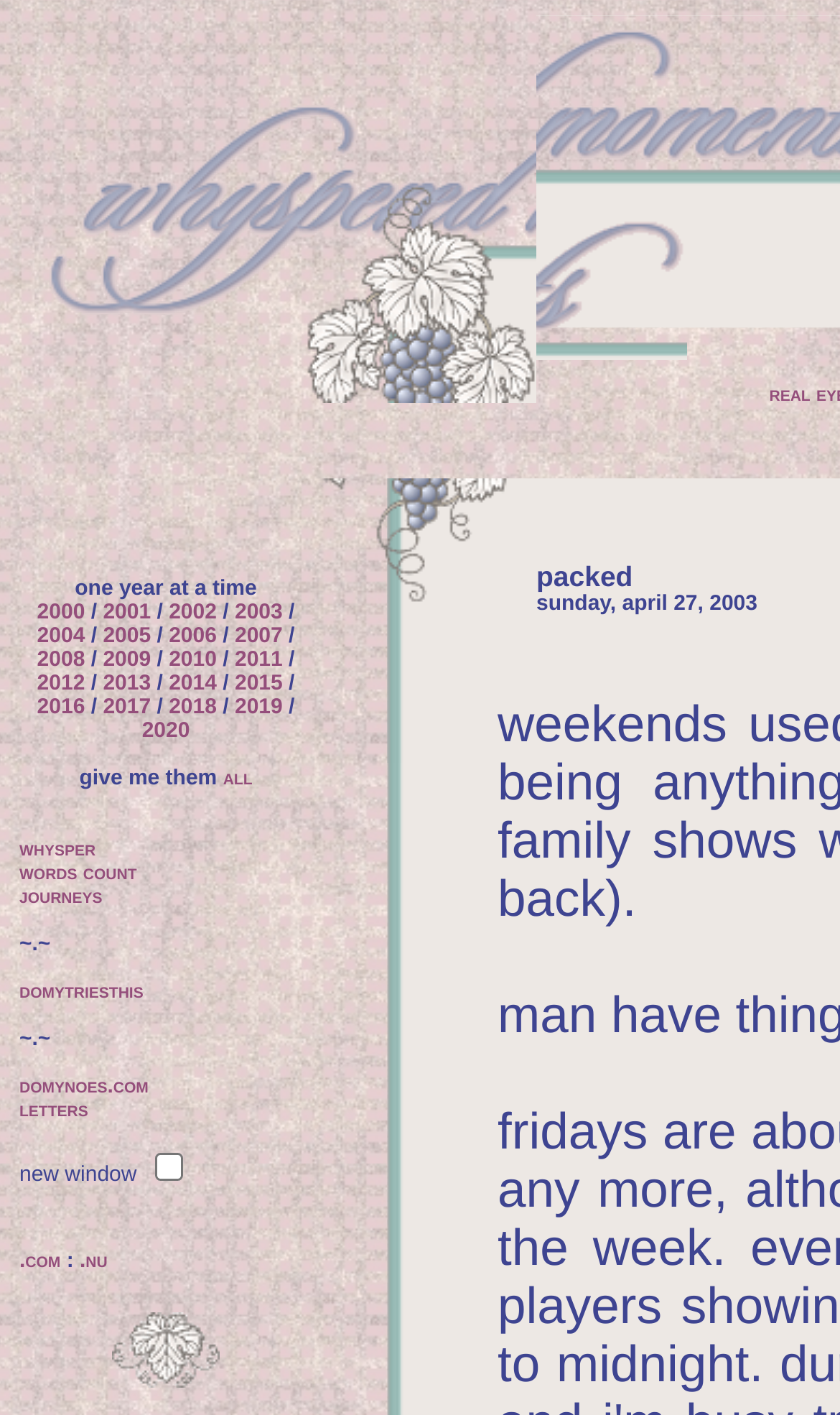Indicate the bounding box coordinates of the element that needs to be clicked to satisfy the following instruction: "click the whysper link". The coordinates should be four float numbers between 0 and 1, i.e., [left, top, right, bottom].

[0.023, 0.592, 0.114, 0.609]